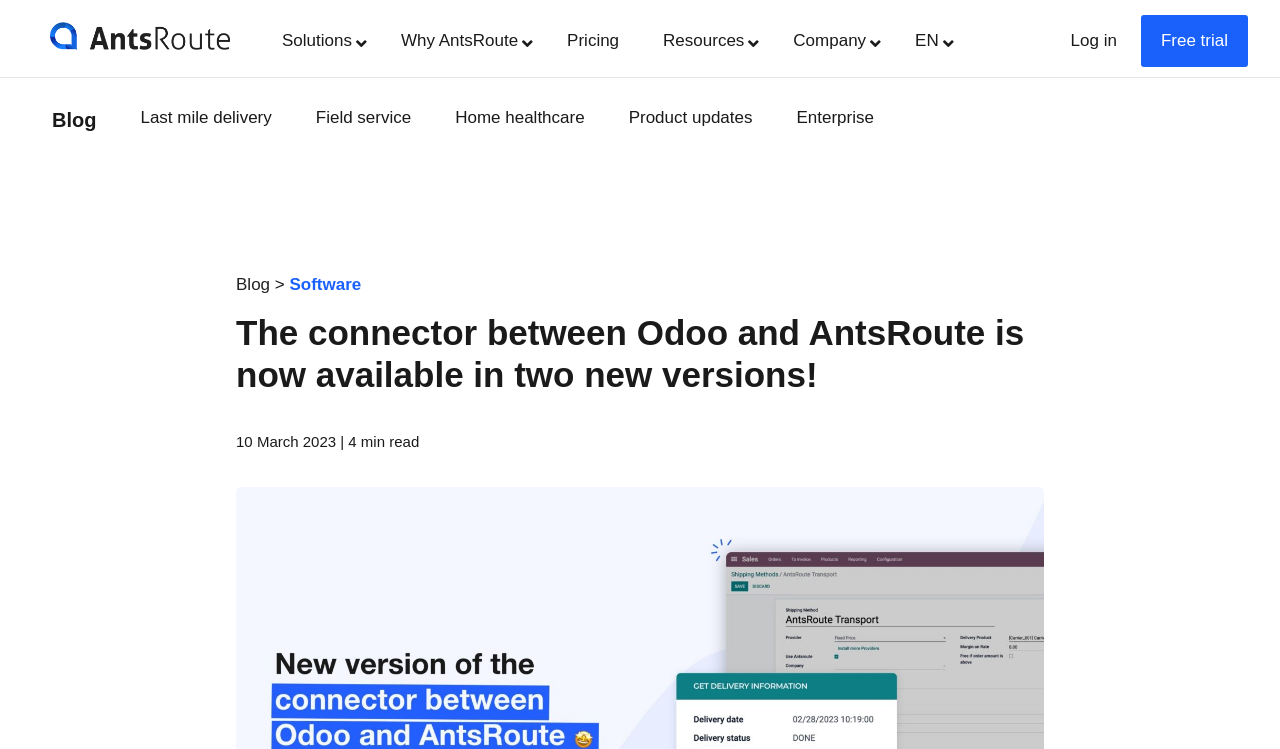Write an elaborate caption that captures the essence of the webpage.

The webpage is about a connector between Odoo ERP and AntsRoute, highlighting its benefits and features. At the top left corner, there is a logotype image of AntsRoute. Below it, there is a main navigation menu with several options, including "Solutions", "Why AntsRoute", "Pricing", "Resources", "Company", and "EN". On the right side of the navigation menu, there are two links, "Free trial" and "Log in".

Below the navigation menu, there is a horizontal separator line. Underneath, there are several links, including "Blog", "Last mile delivery", "Field service", "Home healthcare", "Product updates", and "Enterprise". These links are arranged horizontally, taking up most of the width of the page.

In the middle of the page, there is a prominent heading that announces the availability of the connector in two new versions. Below the heading, there is a brief description or article, which is not fully provided in the accessibility tree. The article is dated "10 March 2023" and has a "min read" indicator, suggesting that it is a blog post or news article.

There are two links to "Blog" on the page, one at the top and another in the middle, which may indicate that the webpage is part of a blog or news section. Overall, the webpage appears to be a promotional page for the connector, highlighting its benefits and features, and providing access to related resources and articles.